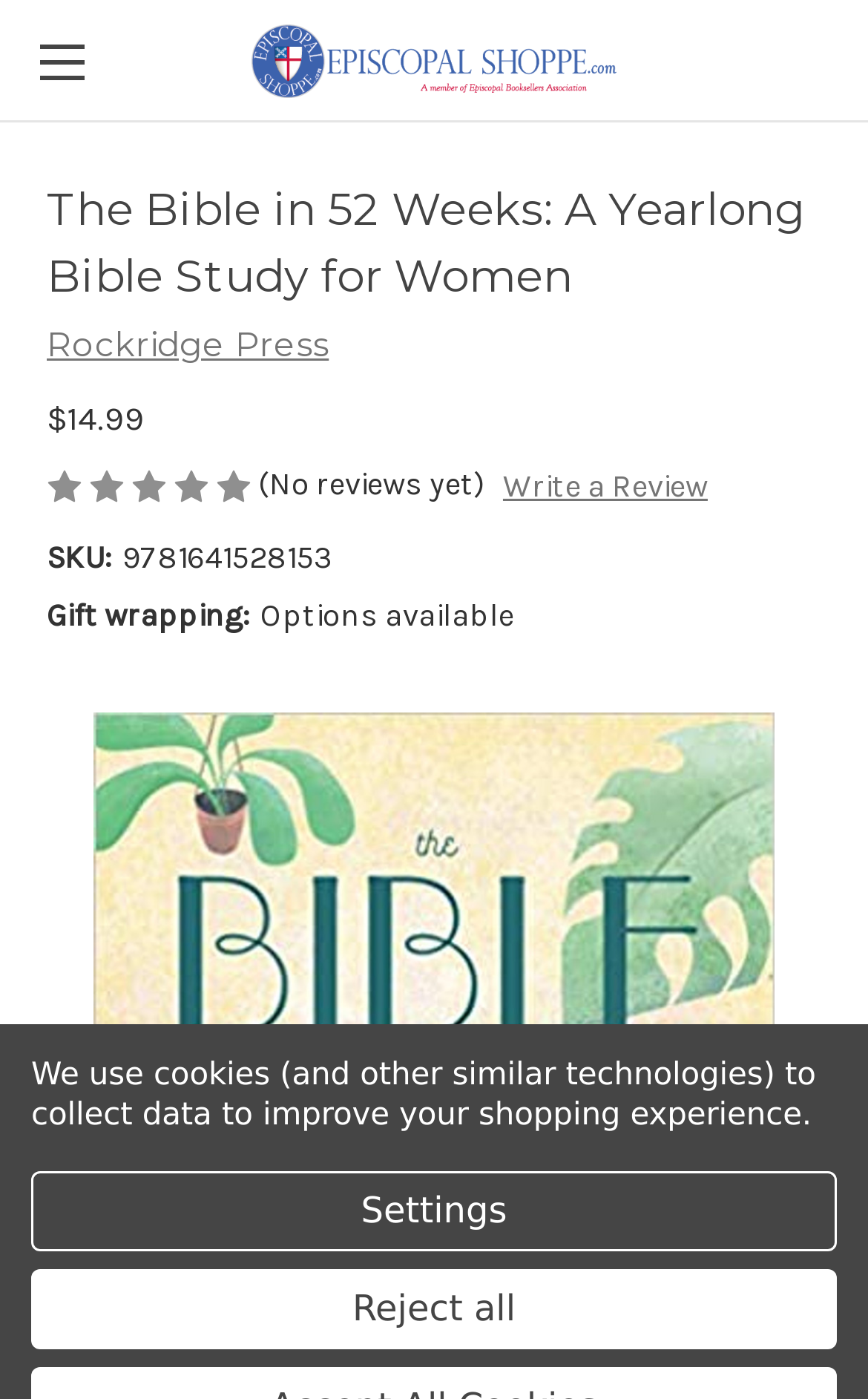Please determine the bounding box of the UI element that matches this description: Write a Review. The coordinates should be given as (top-left x, top-left y, bottom-right x, bottom-right y), with all values between 0 and 1.

[0.579, 0.331, 0.815, 0.365]